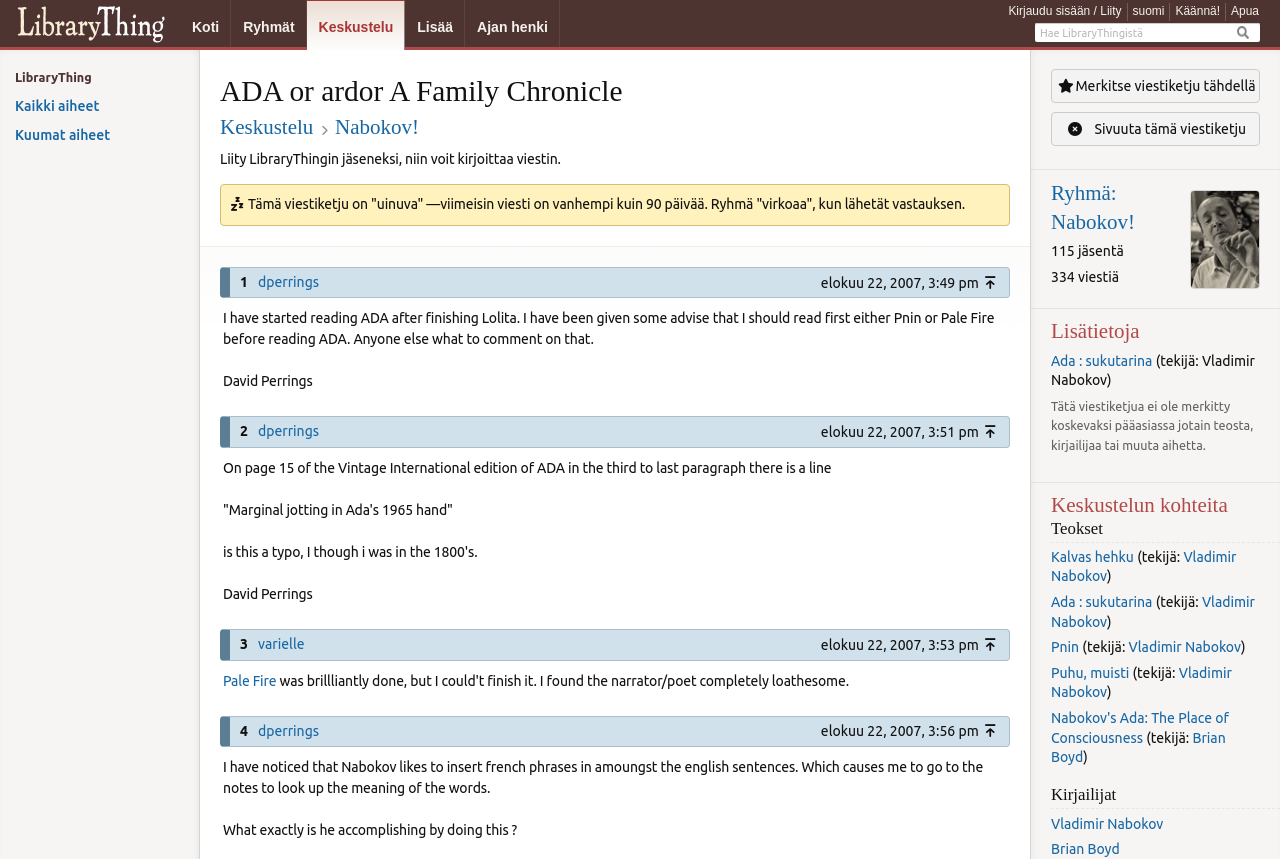Can you specify the bounding box coordinates for the region that should be clicked to fulfill this instruction: "Mark this thread as starred".

[0.821, 0.08, 0.984, 0.12]